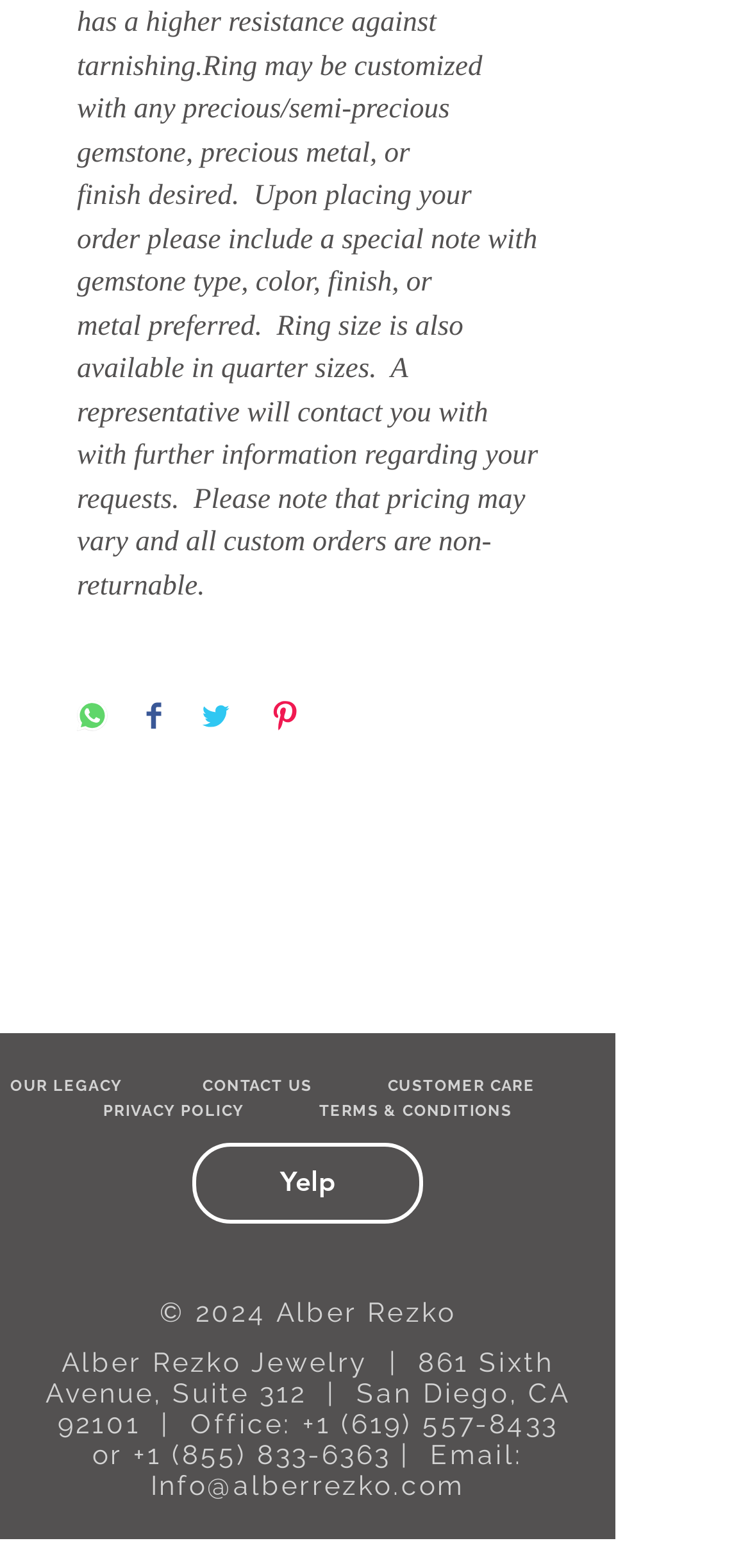Determine the bounding box coordinates of the area to click in order to meet this instruction: "Click on Mentor, OH".

None